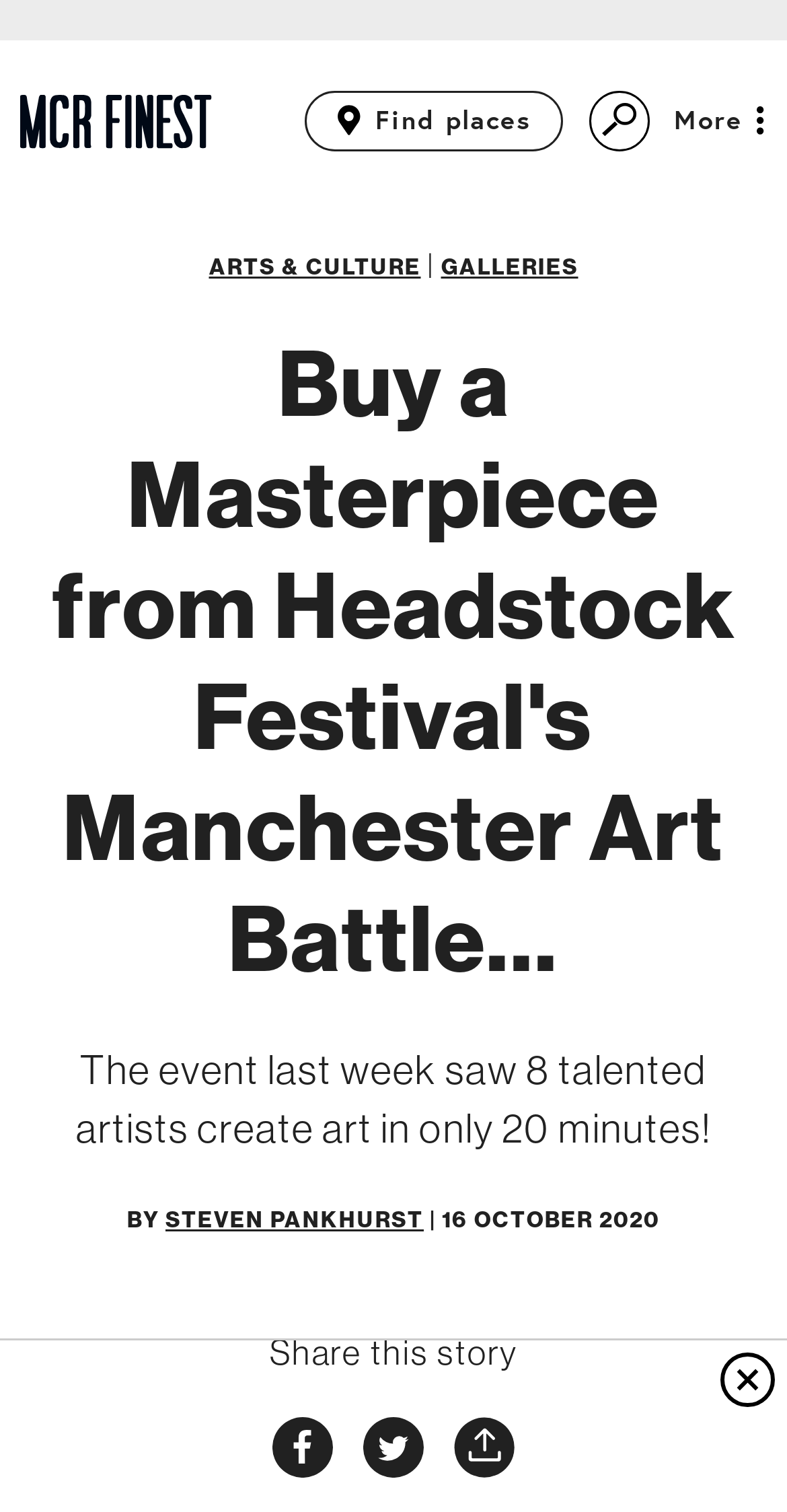What is the name of the author of the story?
Kindly offer a detailed explanation using the data available in the image.

I located the text 'BY STEVEN PANKHURST' which indicates that STEVEN PANKHURST is the author of the story.